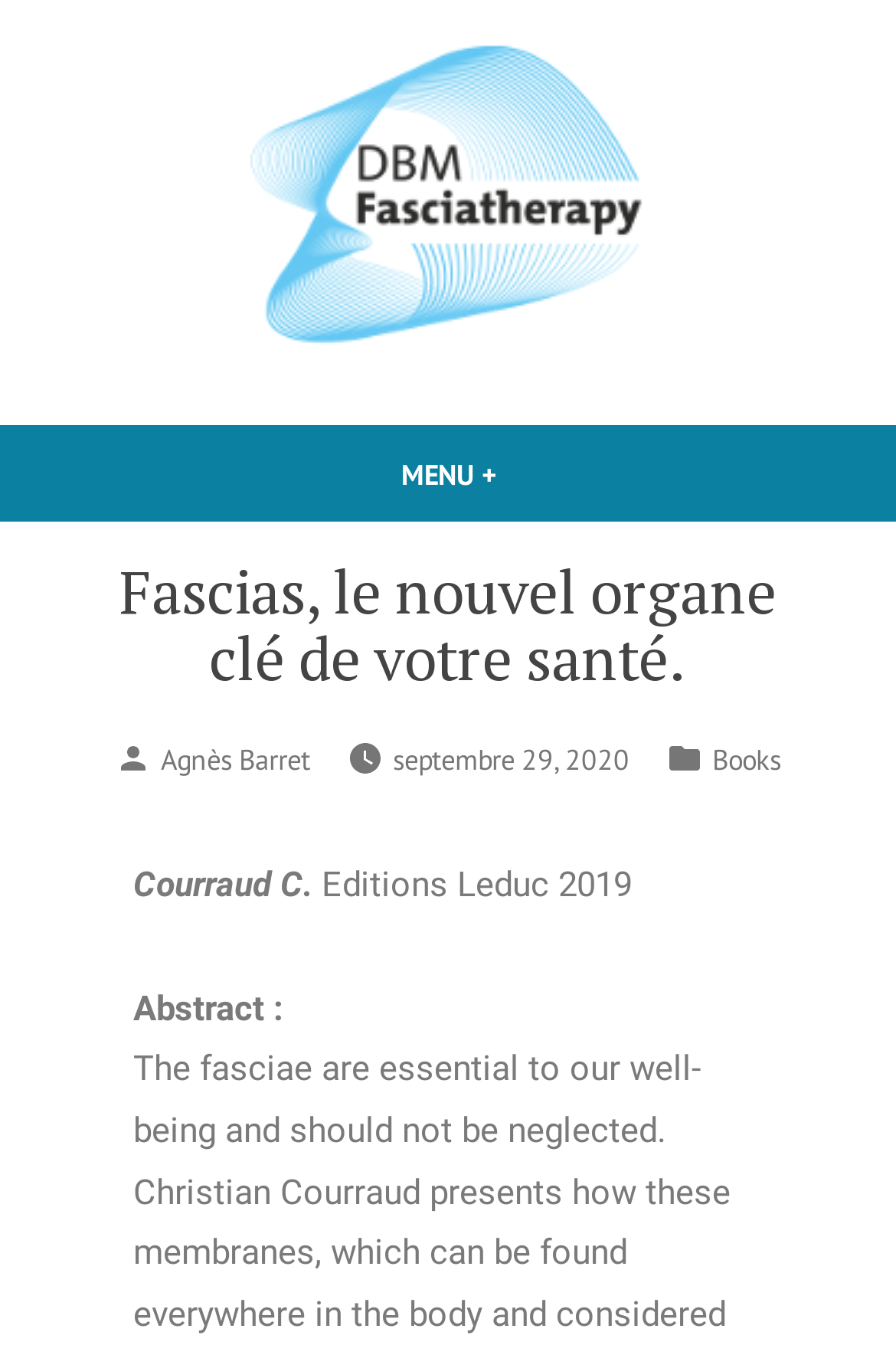Locate and provide the bounding box coordinates for the HTML element that matches this description: "Agnès Barret".

[0.179, 0.55, 0.346, 0.577]